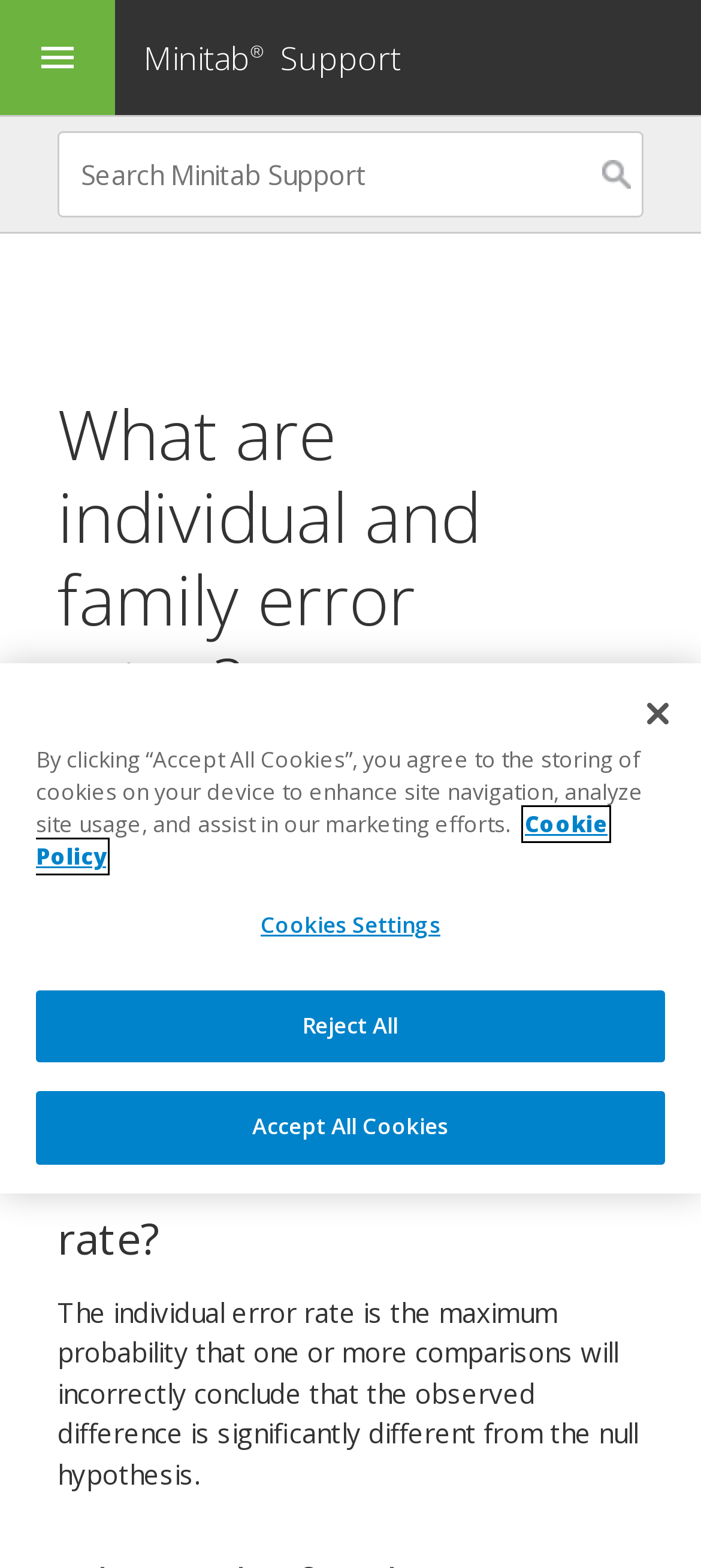Identify the bounding box coordinates of the specific part of the webpage to click to complete this instruction: "Click Minitab Support link".

[0.205, 0.021, 0.572, 0.052]